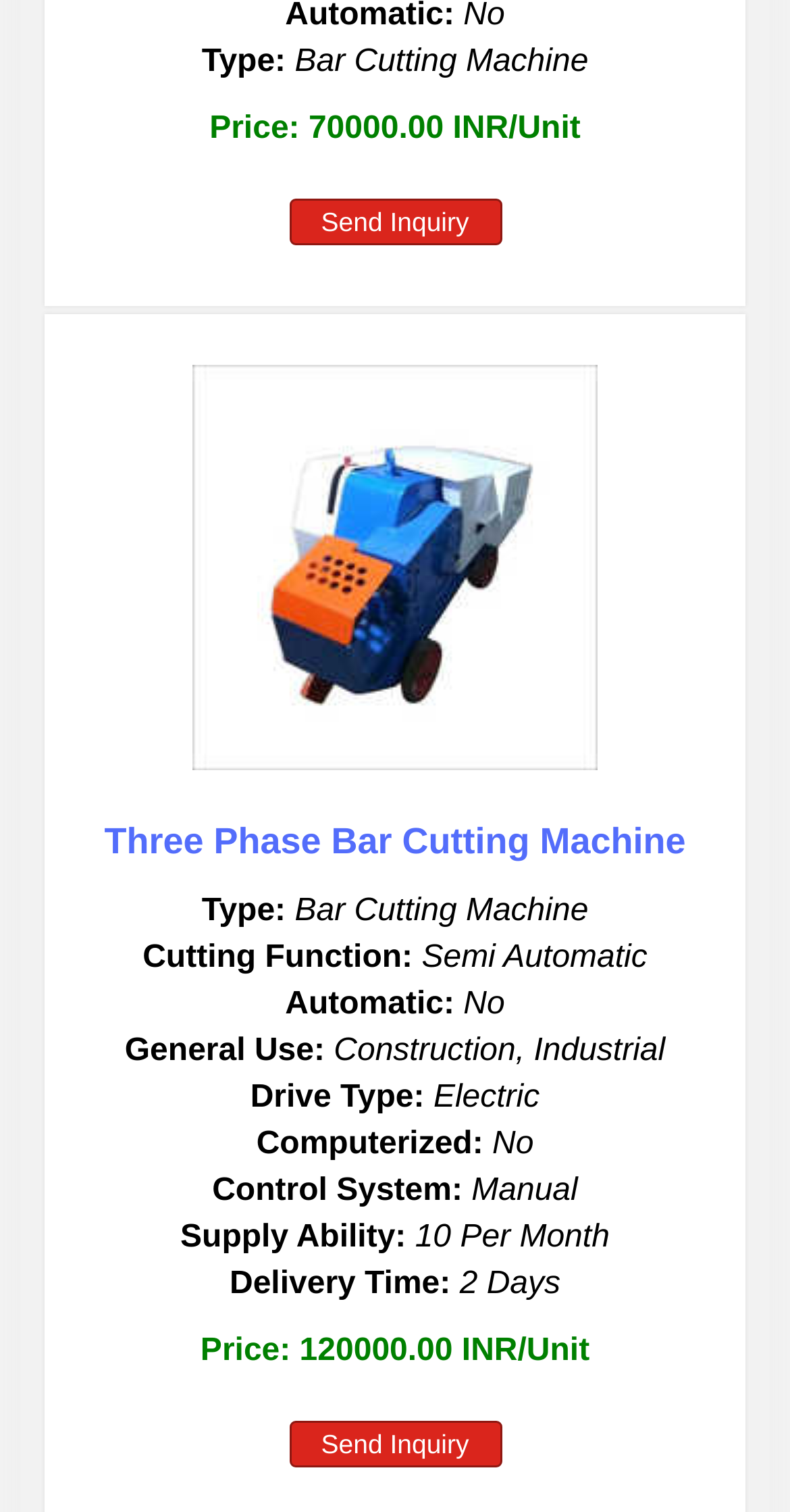What is the price of the Three Phase Bar Cutting Machine?
Based on the image, please offer an in-depth response to the question.

I found the price of the Three Phase Bar Cutting Machine by looking at the StaticText element with the text 'Price: 70000.00 INR/Unit' which is located at the top of the webpage.